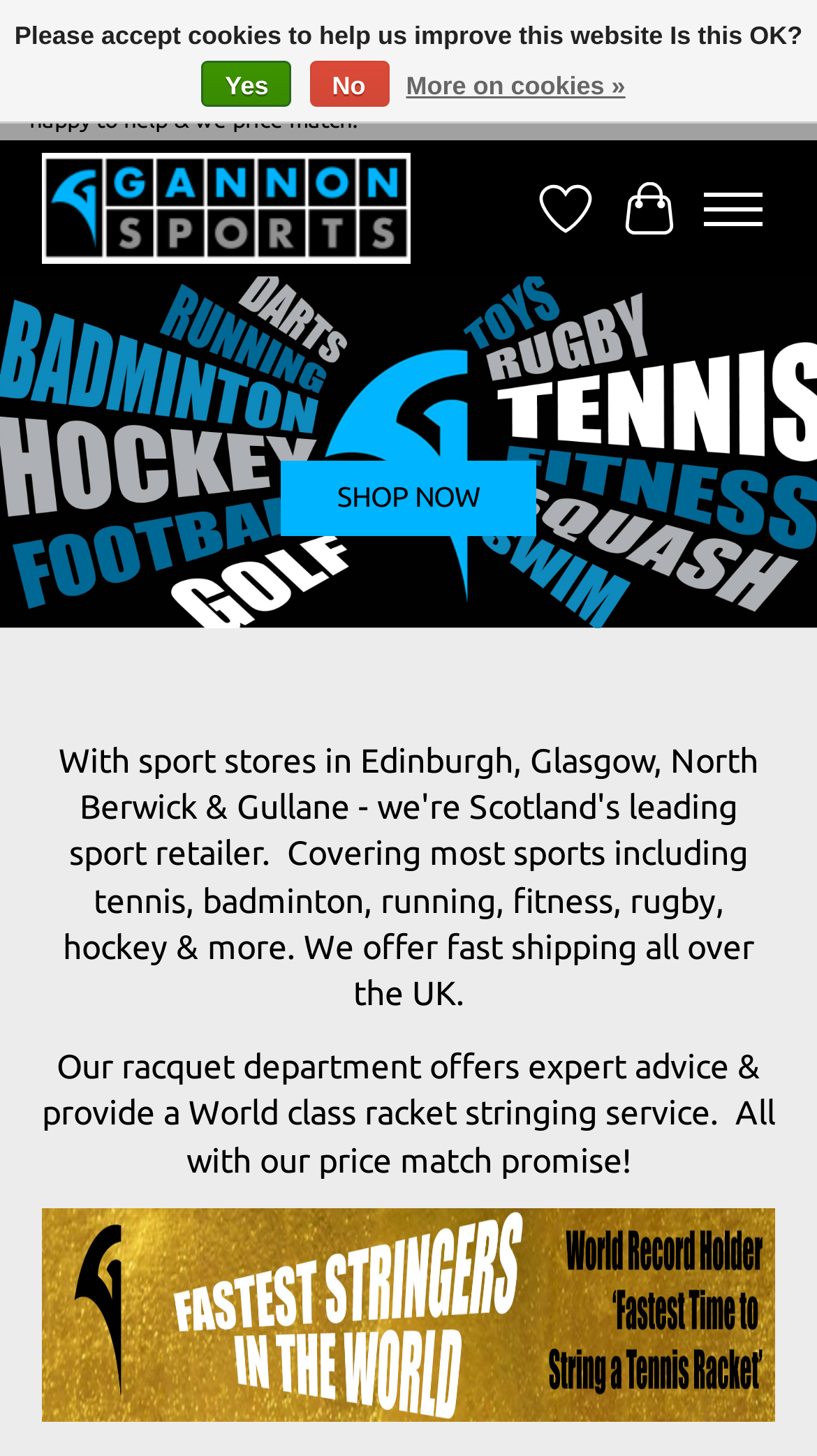Find the bounding box coordinates of the area that needs to be clicked in order to achieve the following instruction: "Shop now". The coordinates should be specified as four float numbers between 0 and 1, i.e., [left, top, right, bottom].

[0.344, 0.317, 0.656, 0.368]